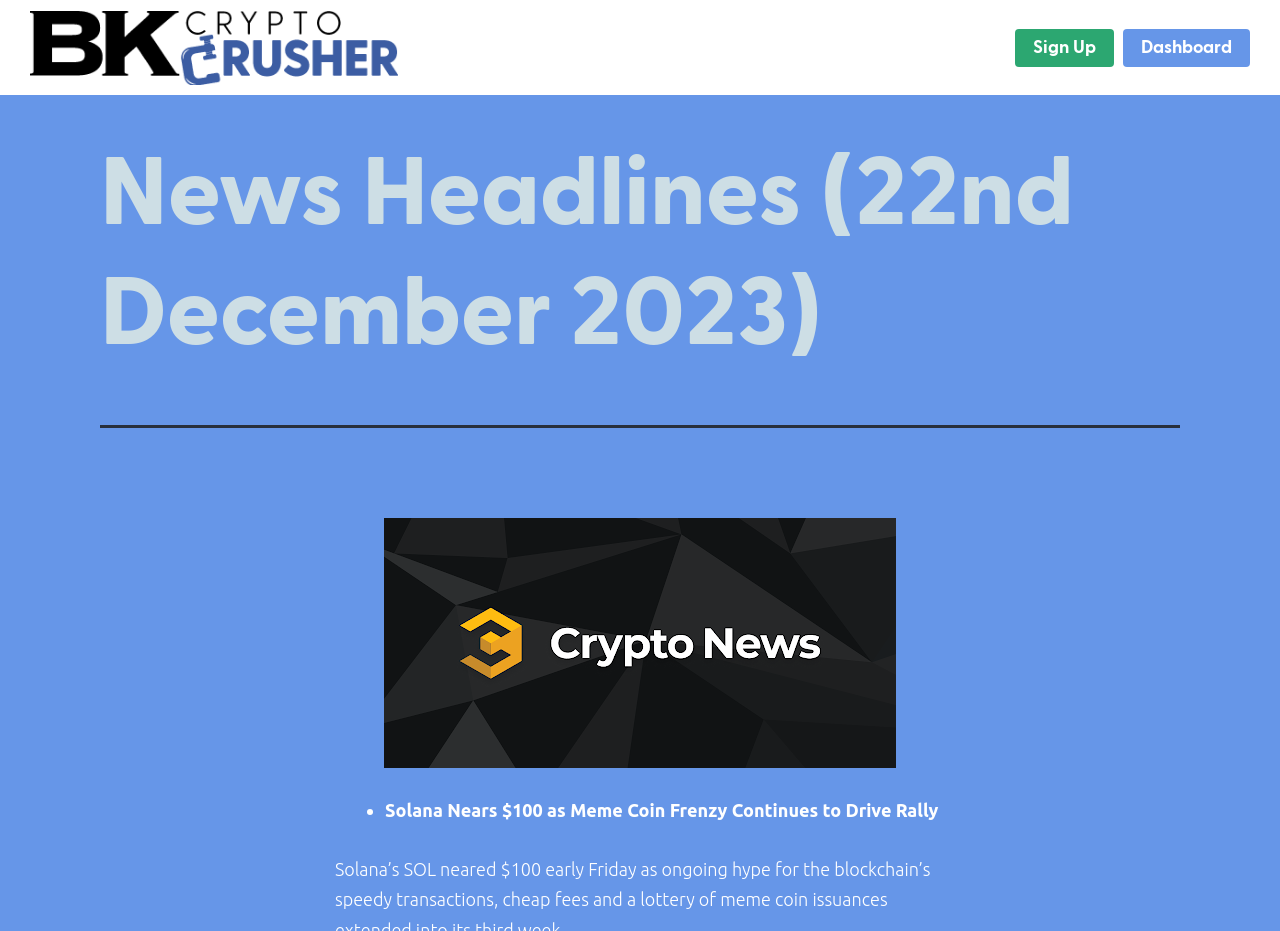Determine the main heading text of the webpage.

News Headlines (22nd December 2023)